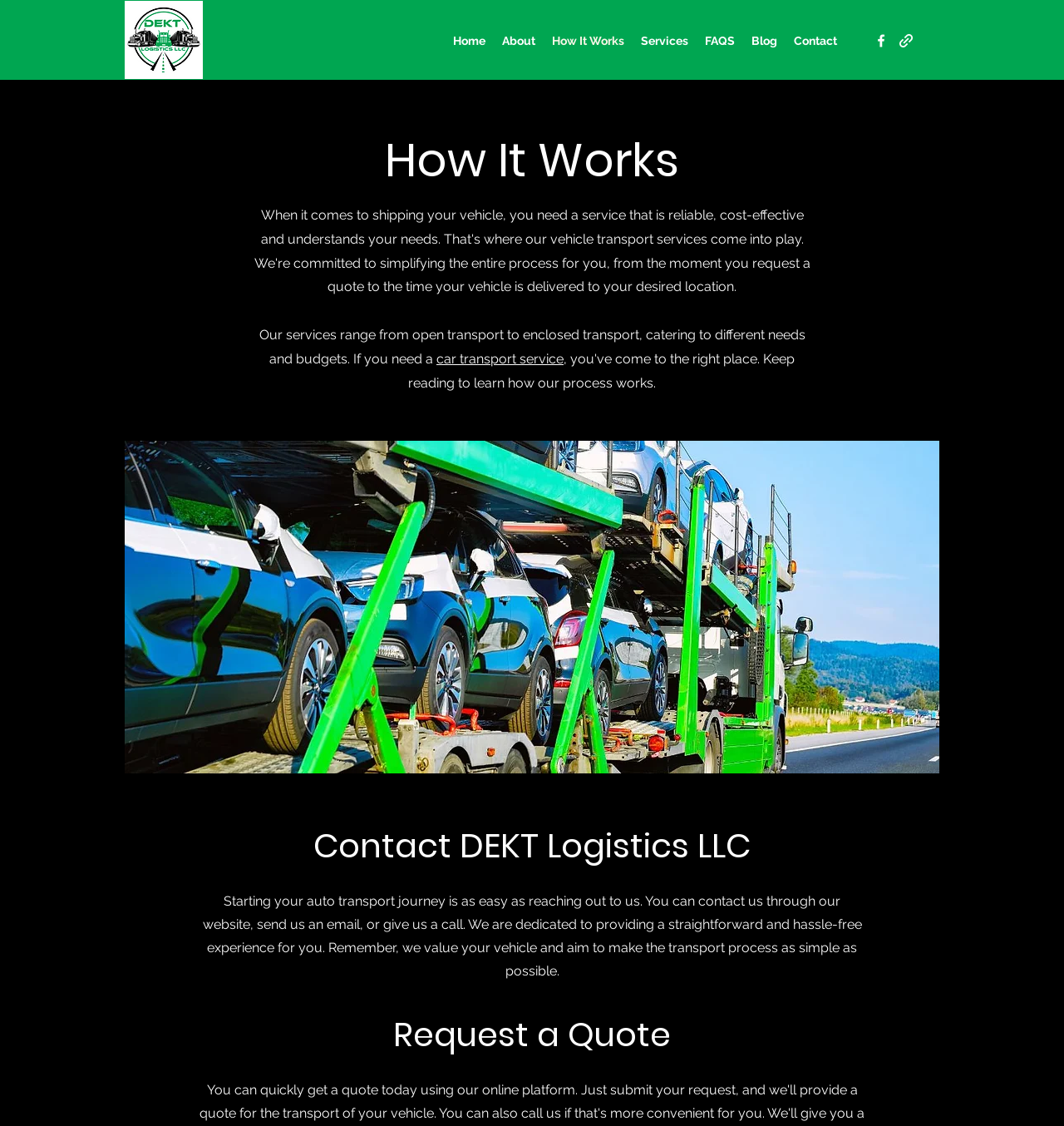Provide an in-depth caption for the webpage.

This webpage is about a family-owned vehicle transport service, DEKT Logistics LLC. At the top left corner, there is a logo of the company, "dekt-logistics-wb.png". Below the logo, there is a navigation bar with links to different sections of the website, including "Home", "About", "How It Works", "Services", "FAQS", "Blog", and "Contact". 

To the right of the navigation bar, there is a social media bar with a link to Facebook. 

The main content of the webpage is divided into three sections. The first section has a heading "How It Works" and describes the services offered by the company, including open and enclosed transport options. There is a link to "car transport service" within the text. 

Below the first section, there is a large image of a car being transported, "car-hauling-dekt-logistics.jpg". 

The second section has a heading "Contact DEKT Logistics LLC" and provides information on how to get in touch with the company, including through the website, email, or phone. 

The third section has a heading "Request a Quote" and is likely a call-to-action for users to inquire about the company's services.